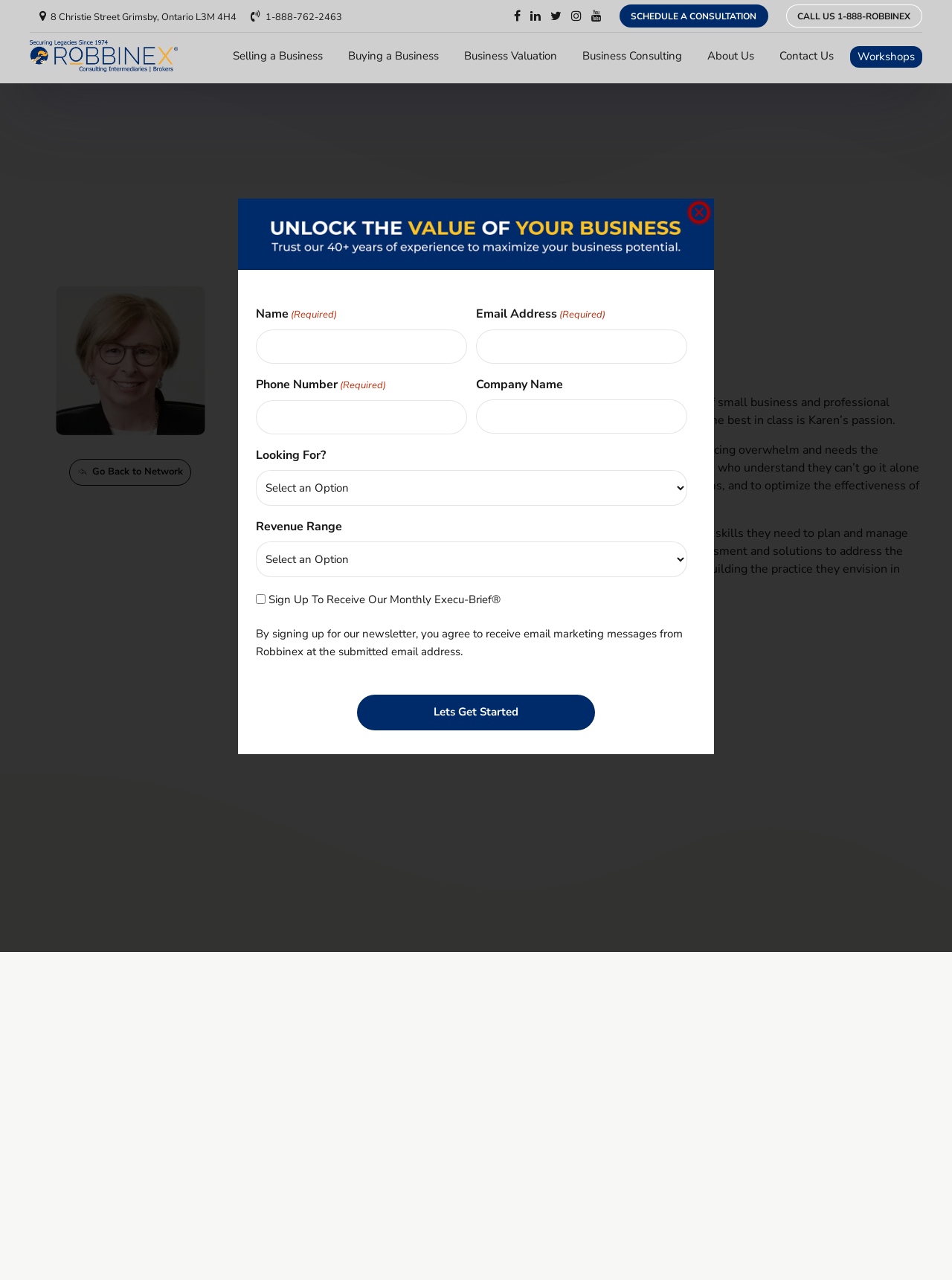What is the purpose of the 'Stay in the Know' section?
Refer to the image and give a detailed response to the question.

The 'Stay in the Know' section is a header element with a static text element that says 'Be the first to receive our Execu-Brief®, workshop announcements, and other valuable insights directly to your inbox.' This suggests that the purpose of this section is to allow users to sign up to receive Execu-Brief and workshop announcements.